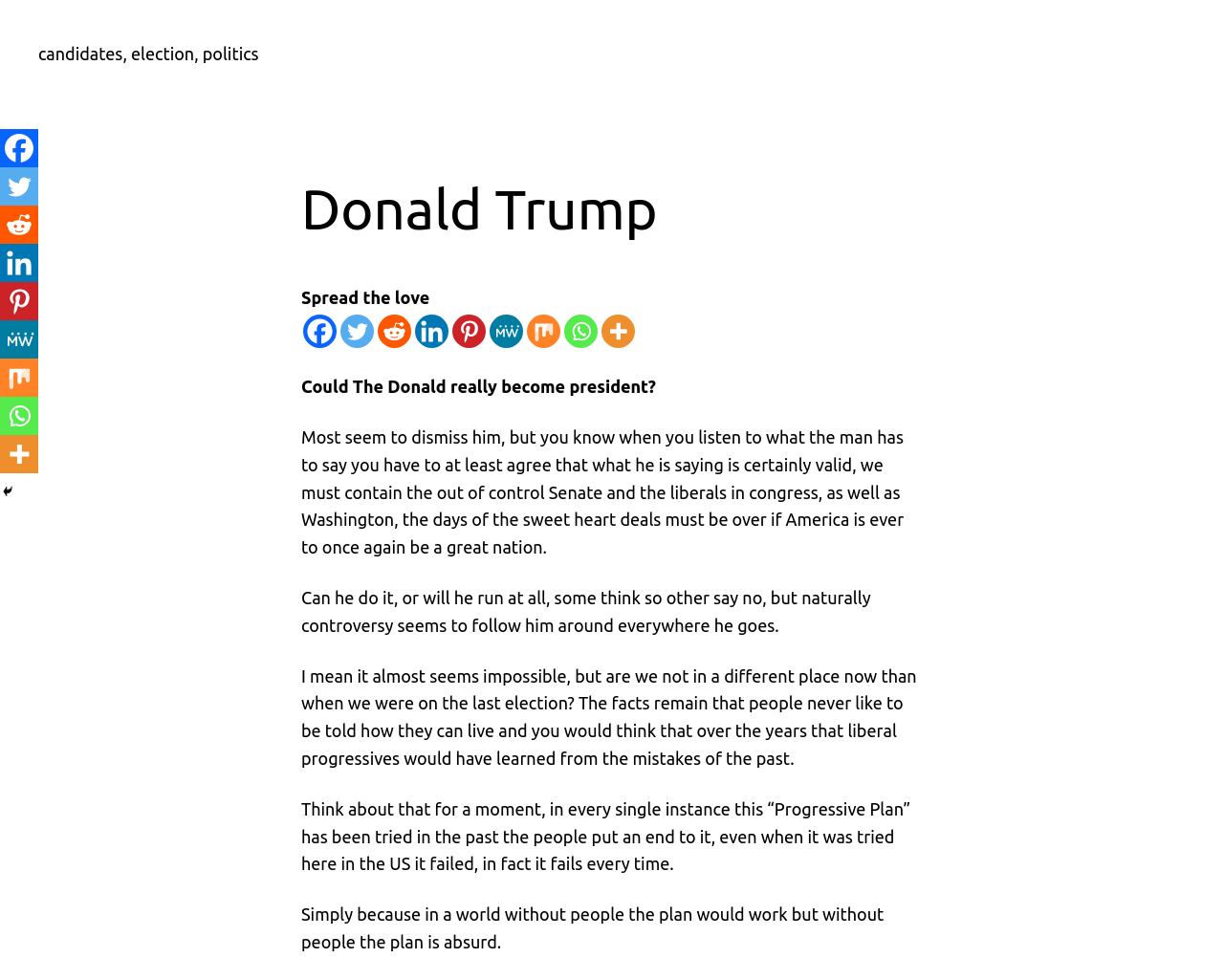Identify the bounding box coordinates of the clickable section necessary to follow the following instruction: "Read the article about Donald Trump". The coordinates should be presented as four float numbers from 0 to 1, i.e., [left, top, right, bottom].

[0.246, 0.385, 0.536, 0.404]